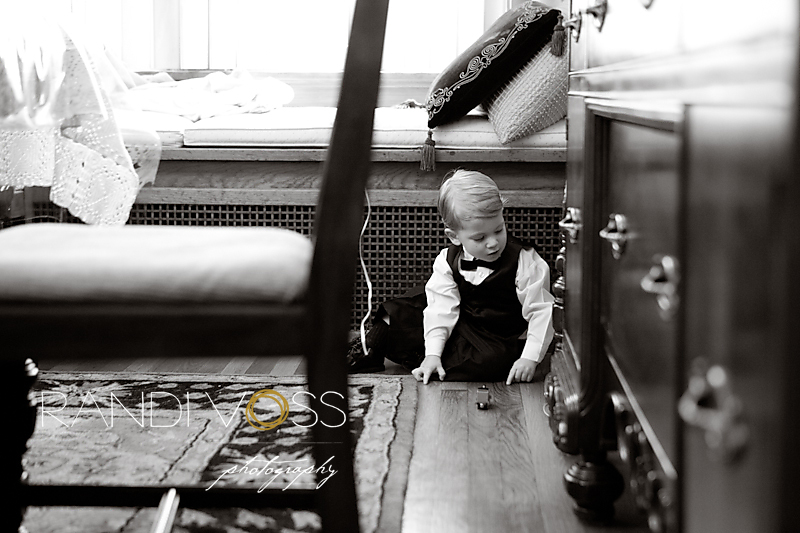What type of floor is in the room?
Give a detailed response to the question by analyzing the screenshot.

The caption specifically mentions that the boy is playing on the hardwood floor of a cozy space, indicating the type of flooring present in the room.